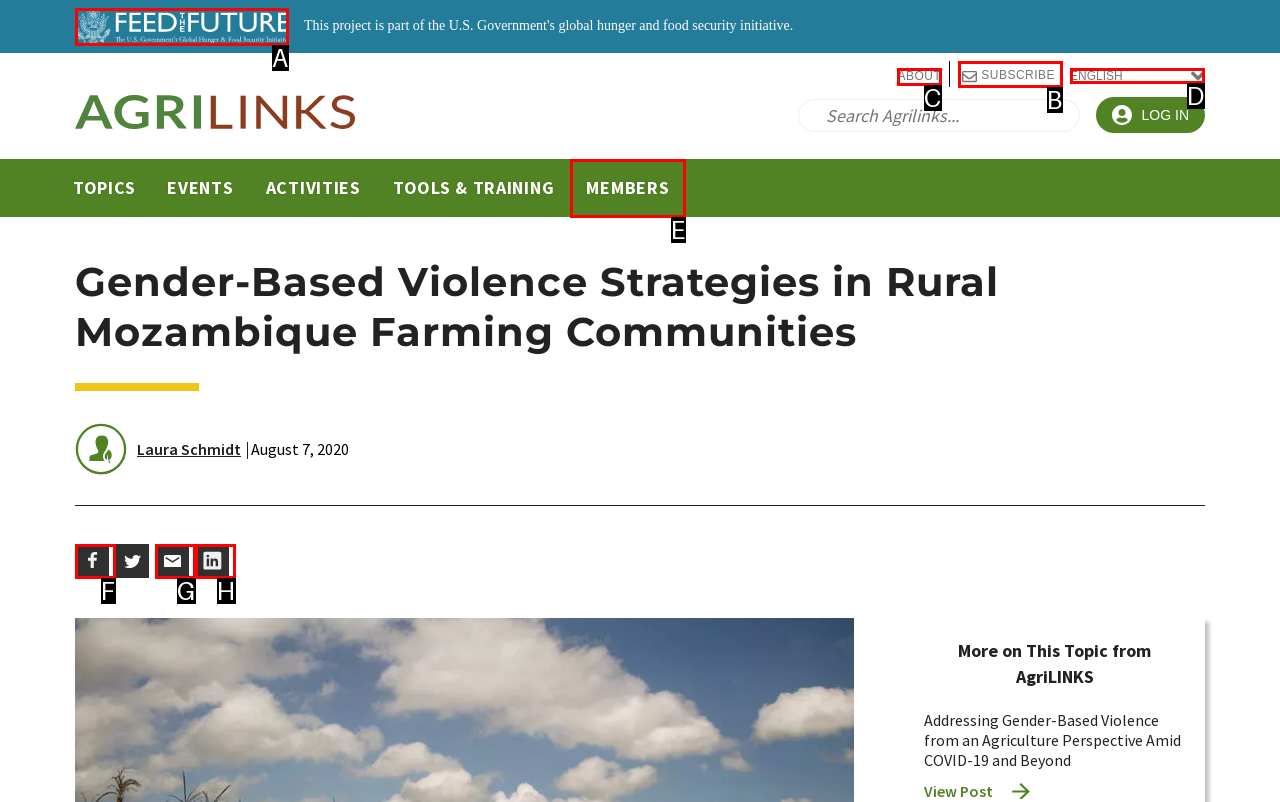For the instruction: Select Language, which HTML element should be clicked?
Respond with the letter of the appropriate option from the choices given.

D